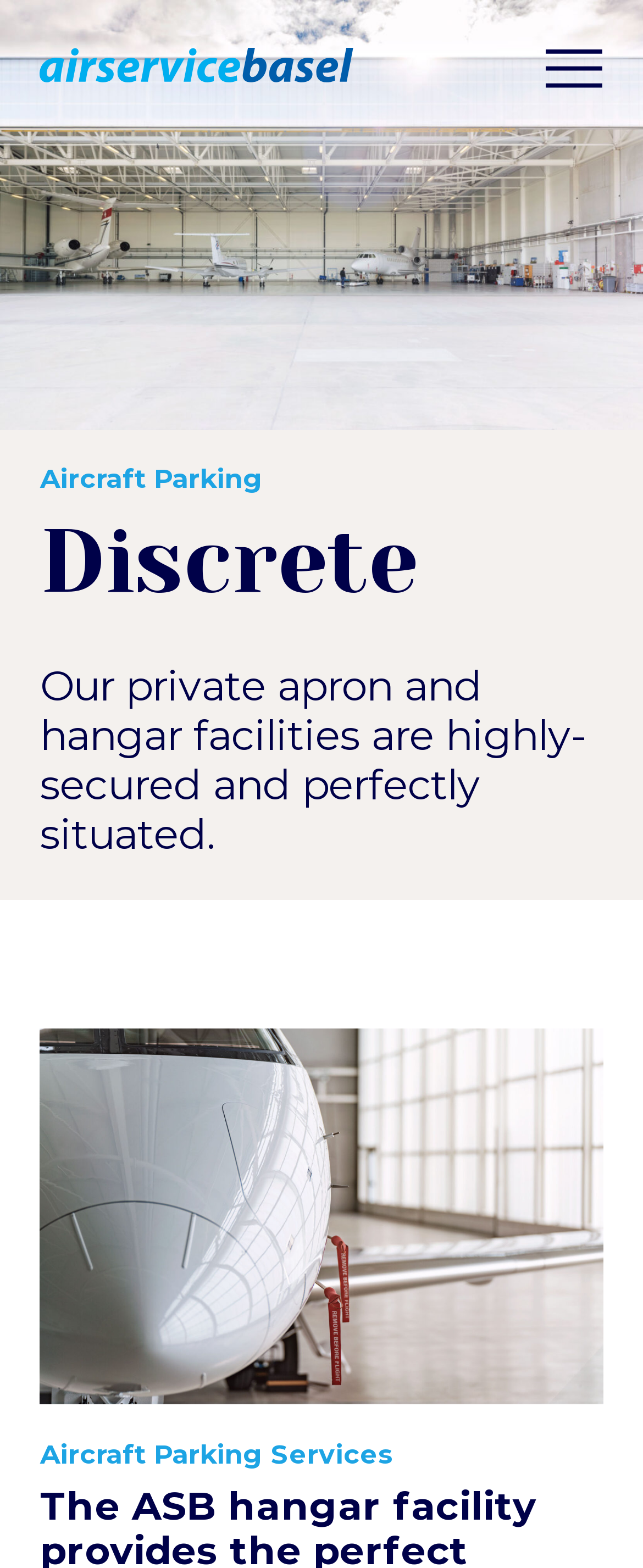What is the purpose of the red safety ribbons?
Please use the image to provide an in-depth answer to the question.

The image description mentions 'close up on the nose of a parked aircraft inside the hangar with two red safety ribbons hanging from it', but it does not provide any information about the purpose of the red safety ribbons. Therefore, it is unknown.